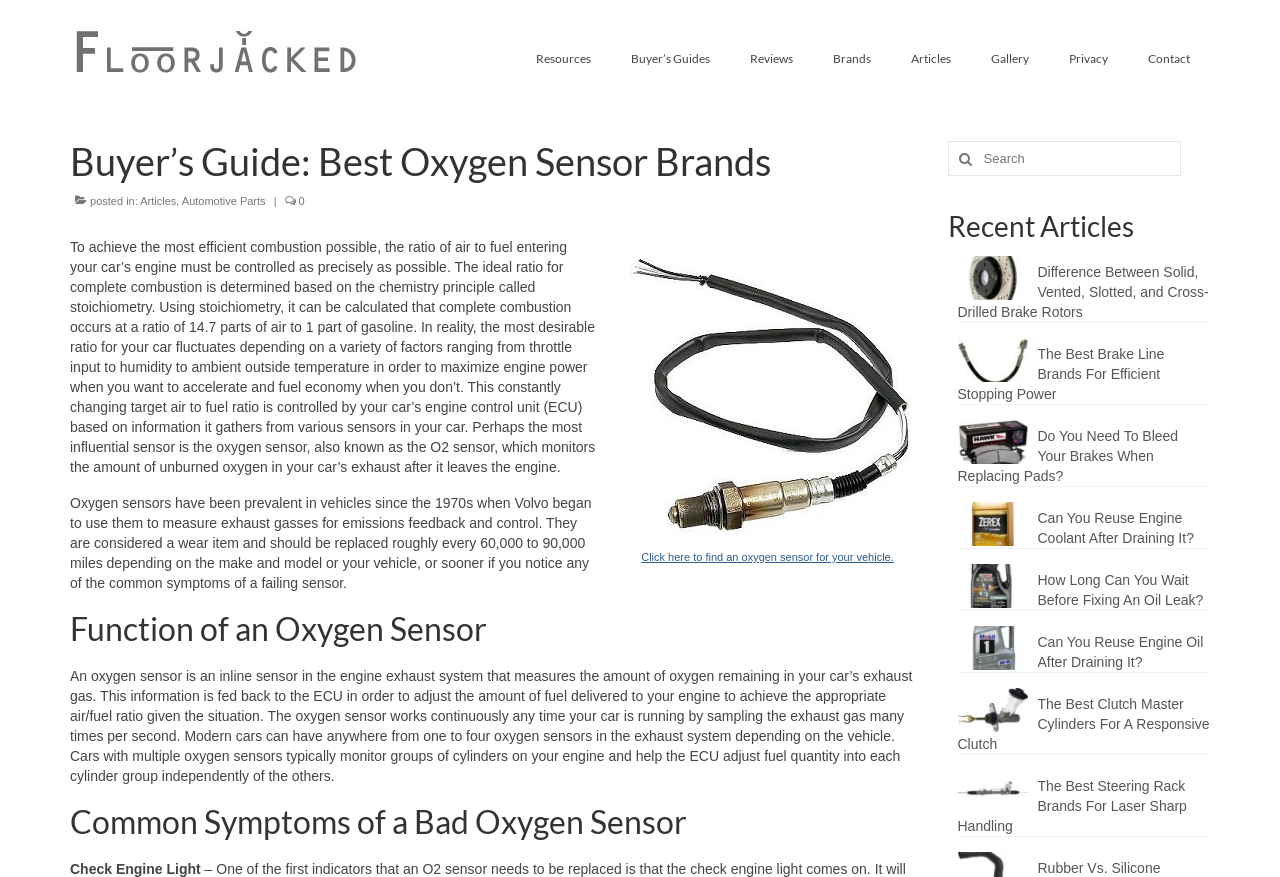Identify the bounding box coordinates of the area that should be clicked in order to complete the given instruction: "Learn about the Baobab Savanna". The bounding box coordinates should be four float numbers between 0 and 1, i.e., [left, top, right, bottom].

None